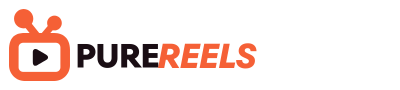Depict the image with a detailed narrative.

The image features the logo of "PureReels," an entertainment-related platform. The logo is designed with a modern aesthetic, incorporating vibrant orange and bold black colors. Centered within the logo is a stylized television icon, signifying its focus on streaming content. Below the icon, the name "PURE" is presented in a bold font, followed by "REELS" in a slightly playful, dynamic typeface. This branding effectively conveys a lively and engaging atmosphere, making it a recognizable symbol for streaming enthusiasts. The logo is positioned against a clean white background, enhancing its visual impact and clarity.